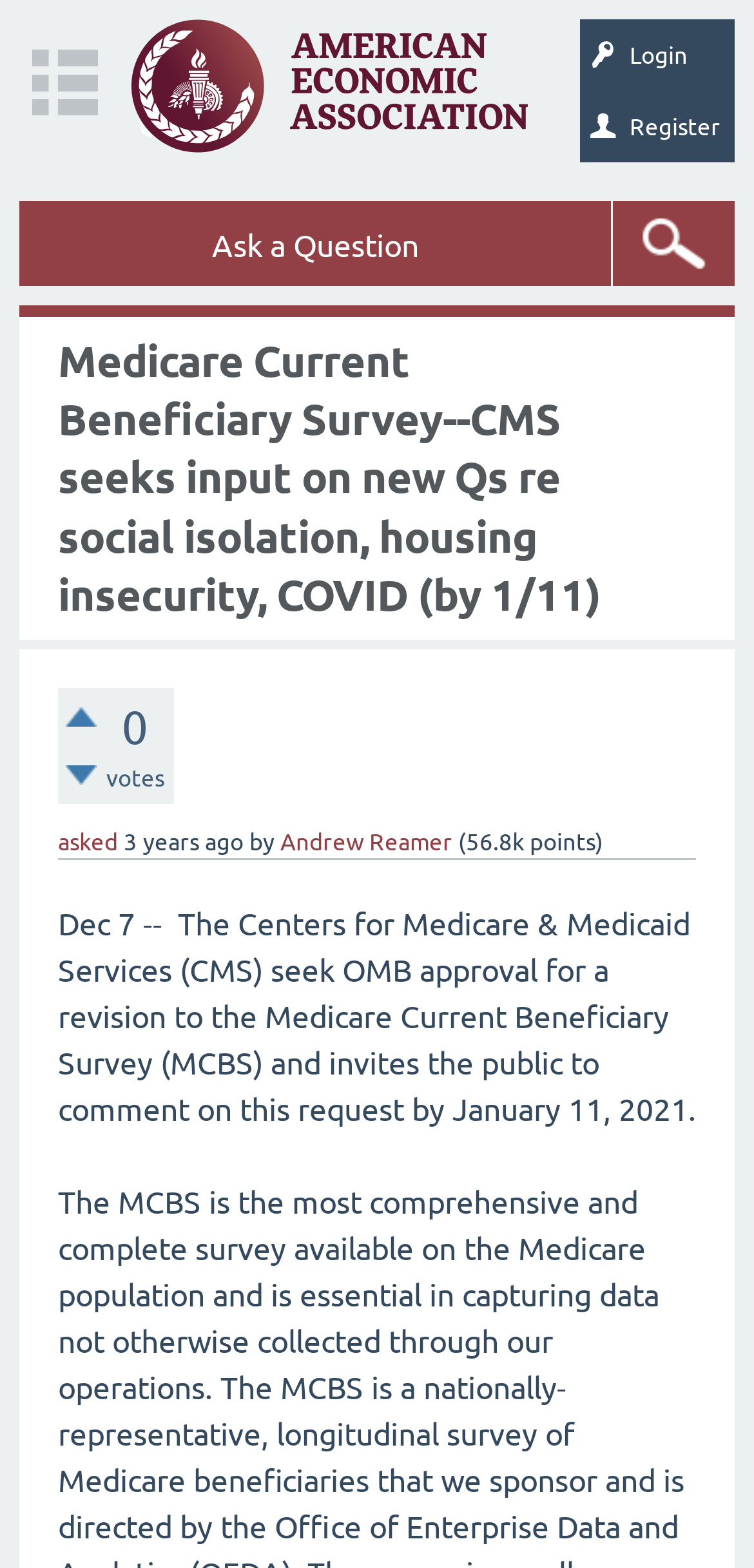Who is the author of the post?
Kindly give a detailed and elaborate answer to the question.

I found the answer by looking at the link element on the webpage, which says 'Andrew Reamer'. This link is located near the text 'asked' and '3 years ago', which suggests that Andrew Reamer is the author of the post.